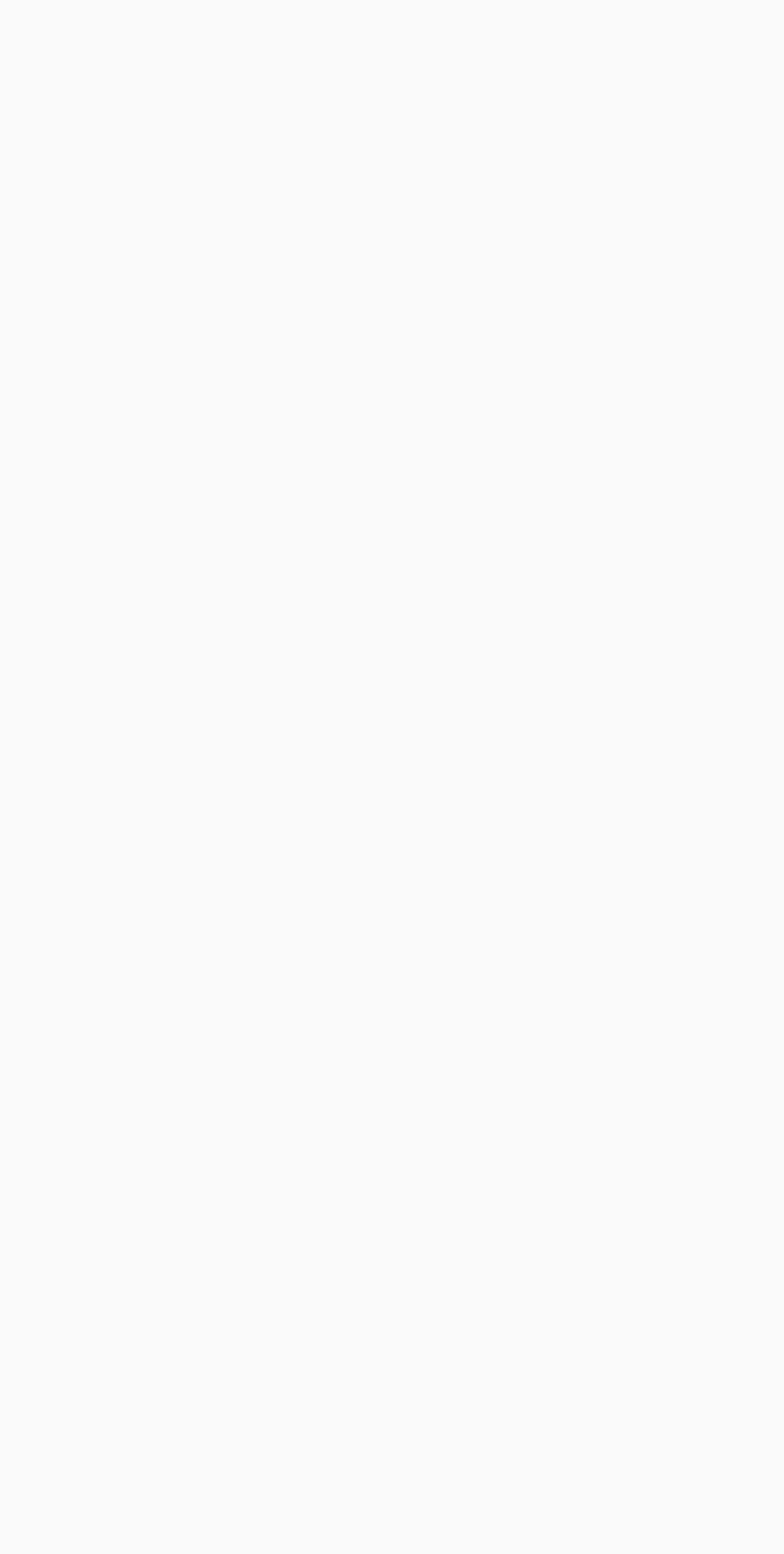Could you determine the bounding box coordinates of the clickable element to complete the instruction: "Click on Beauty"? Provide the coordinates as four float numbers between 0 and 1, i.e., [left, top, right, bottom].

[0.141, 0.004, 0.279, 0.033]